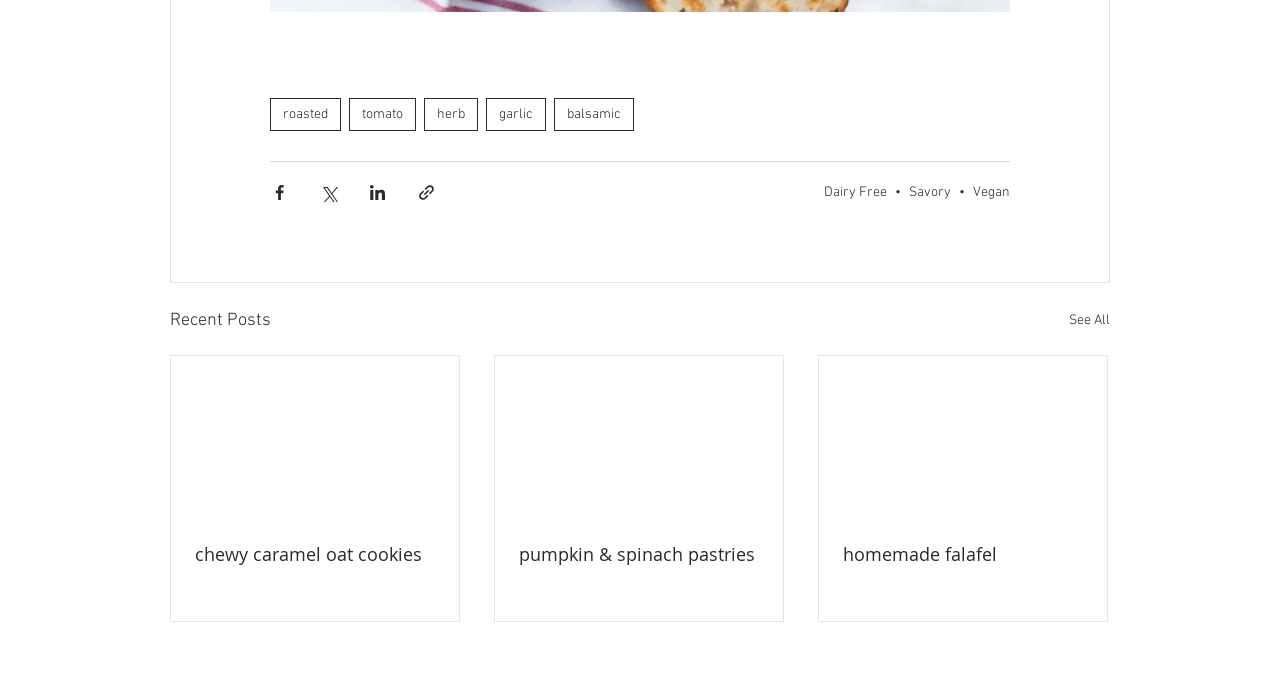Identify the bounding box coordinates of the region that needs to be clicked to carry out this instruction: "Click on the 'roasted' tag". Provide these coordinates as four float numbers ranging from 0 to 1, i.e., [left, top, right, bottom].

[0.211, 0.139, 0.266, 0.187]